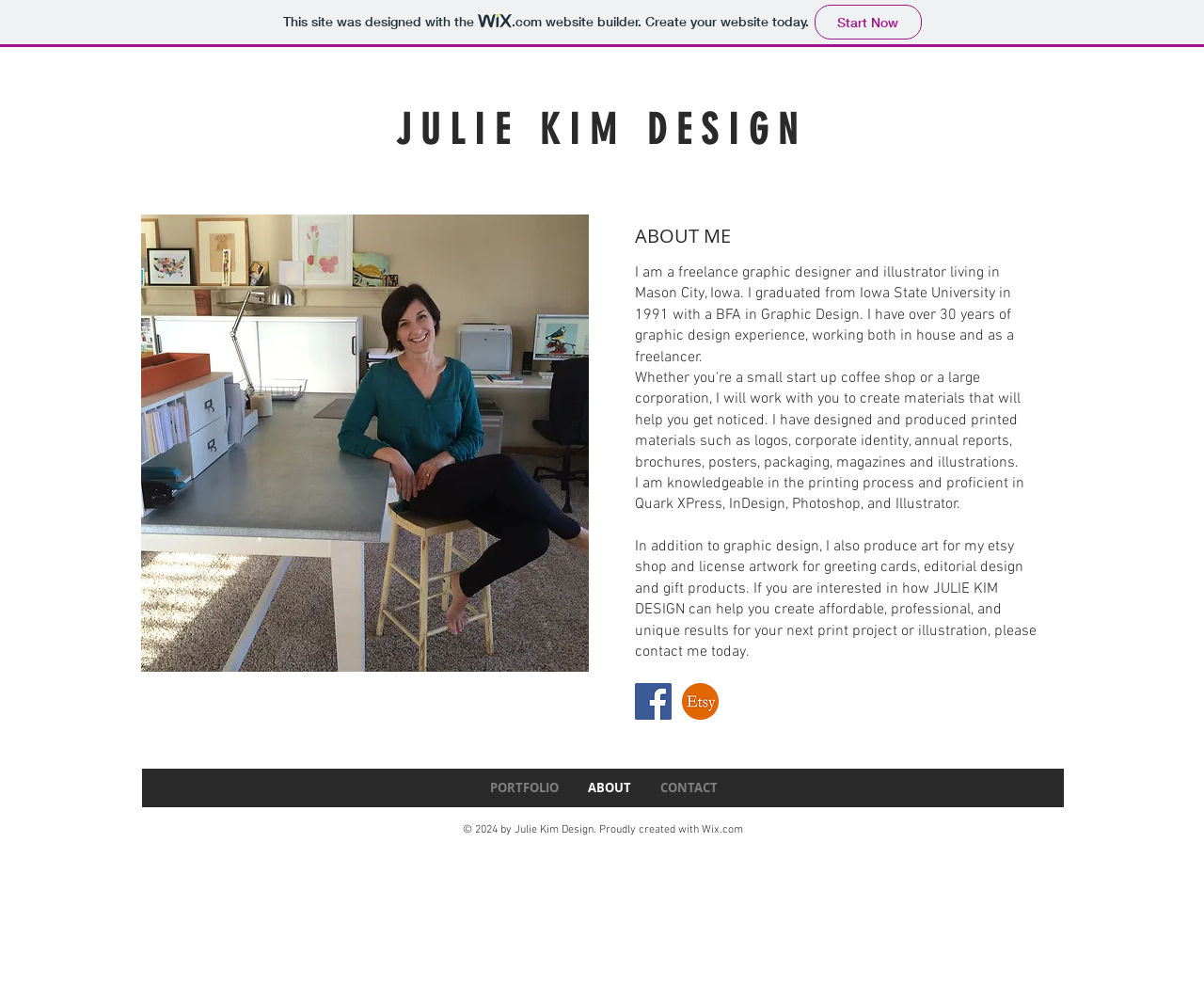What is the name of the university the person graduated from?
Could you give a comprehensive explanation in response to this question?

The text 'I graduated from Iowa State University in 1991 with a BFA in Graphic Design.' on the webpage indicates that the person graduated from Iowa State University.